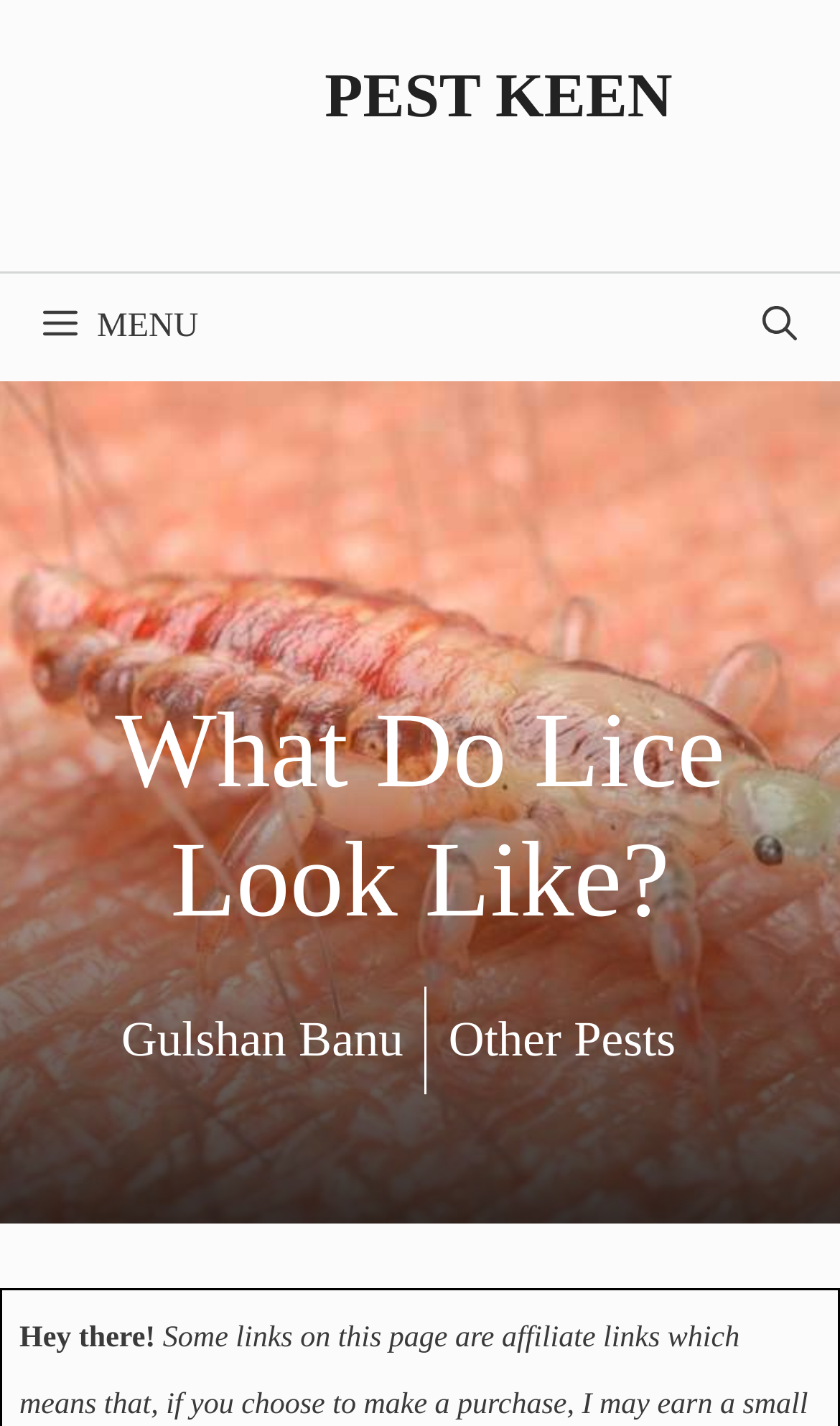What is the category of other pests?
Answer with a single word or phrase by referring to the visual content.

Other Pests